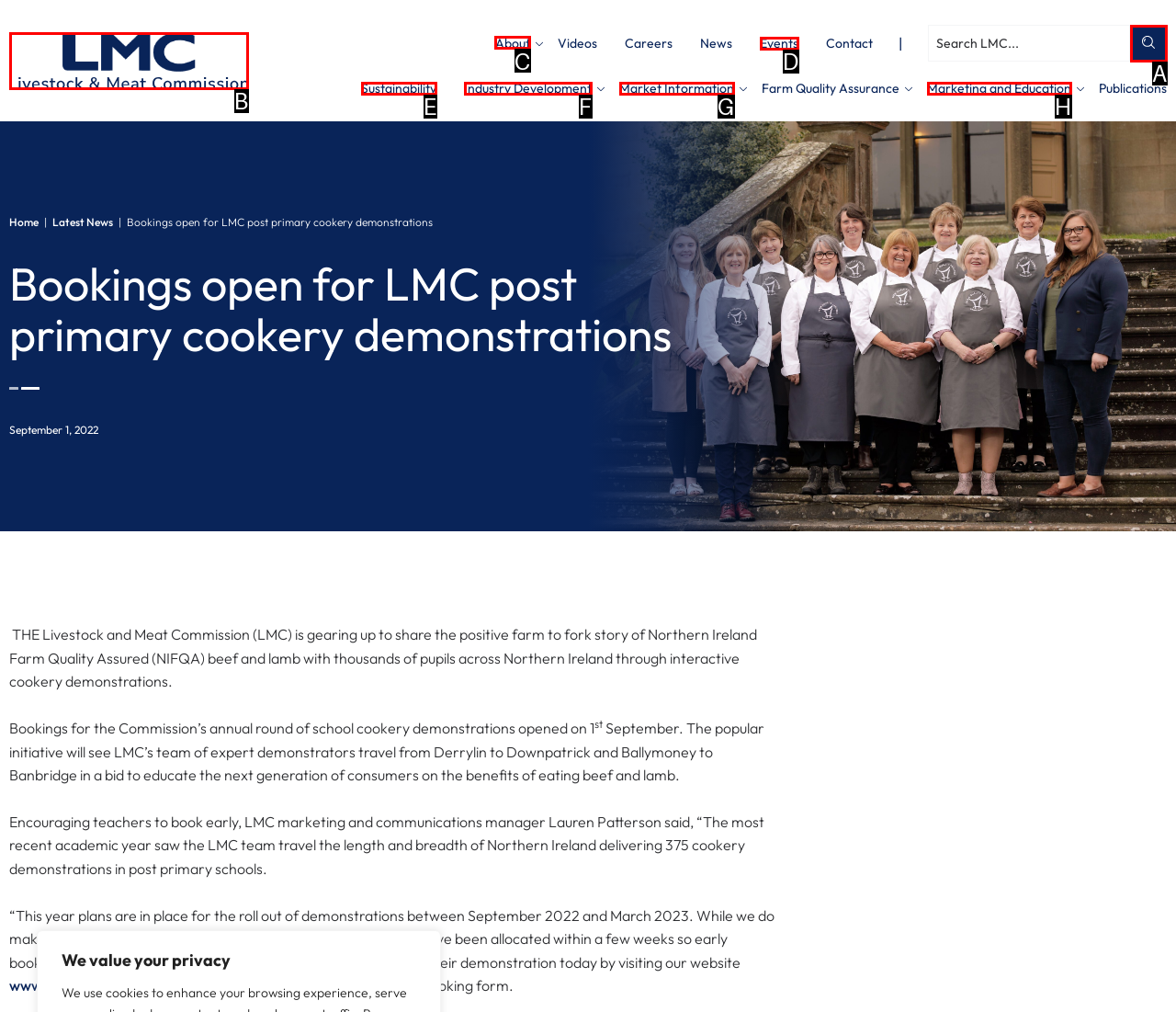For the task: Visit About page, specify the letter of the option that should be clicked. Answer with the letter only.

C